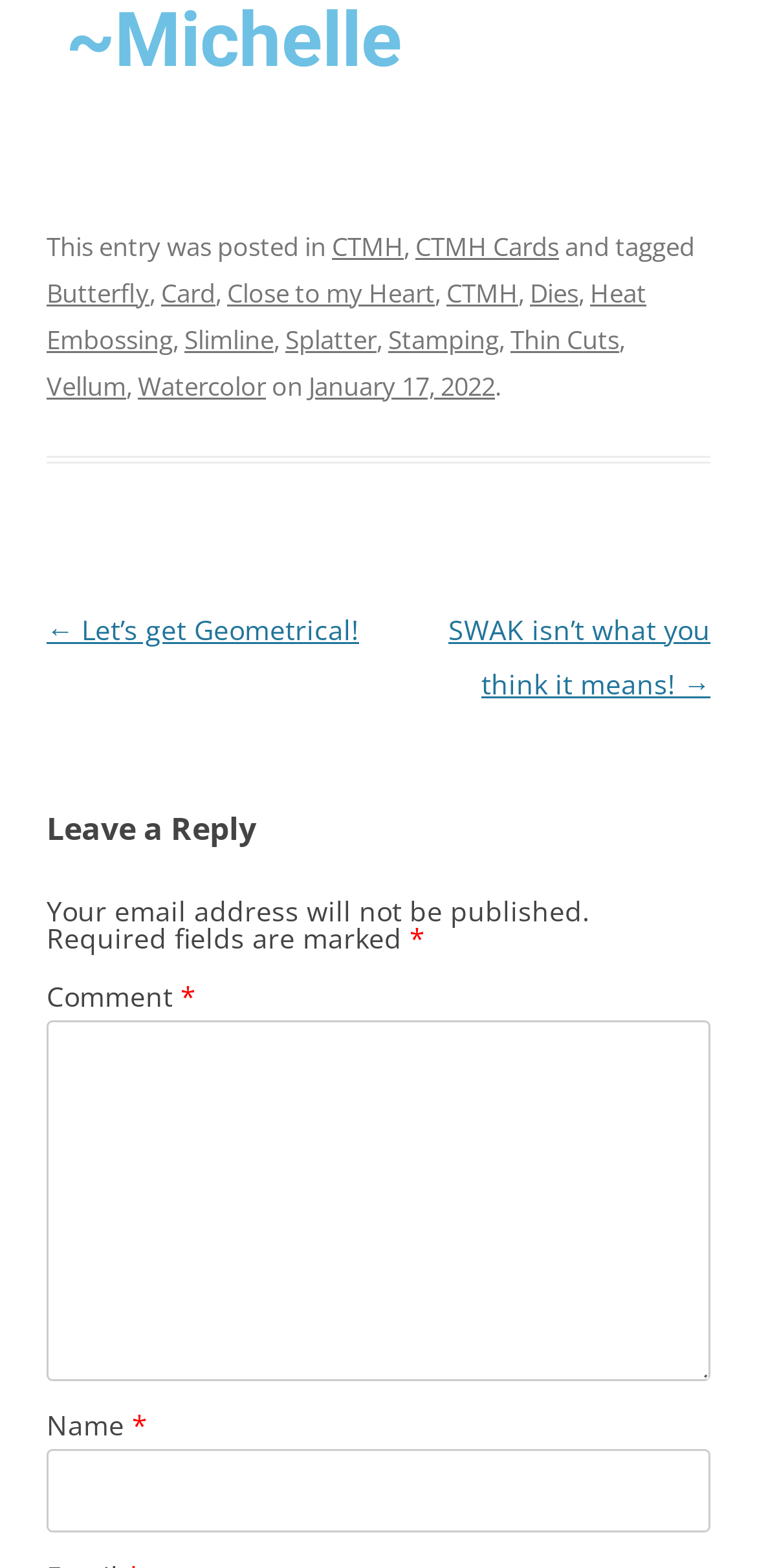Answer succinctly with a single word or phrase:
What is the category of the post?

CTMH